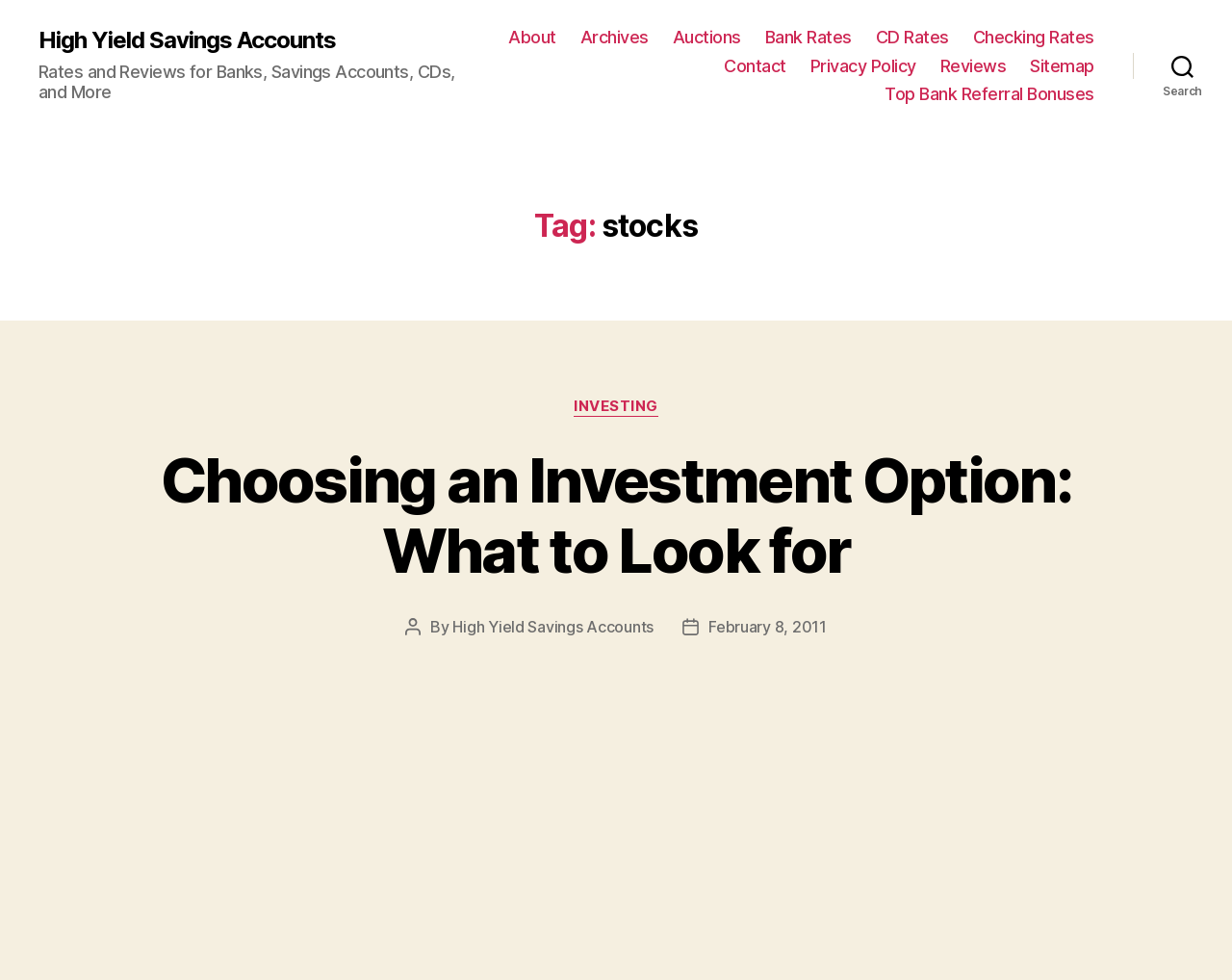Locate the bounding box coordinates of the area to click to fulfill this instruction: "go to High Yield Savings Accounts page". The bounding box should be presented as four float numbers between 0 and 1, in the order [left, top, right, bottom].

[0.031, 0.03, 0.273, 0.053]